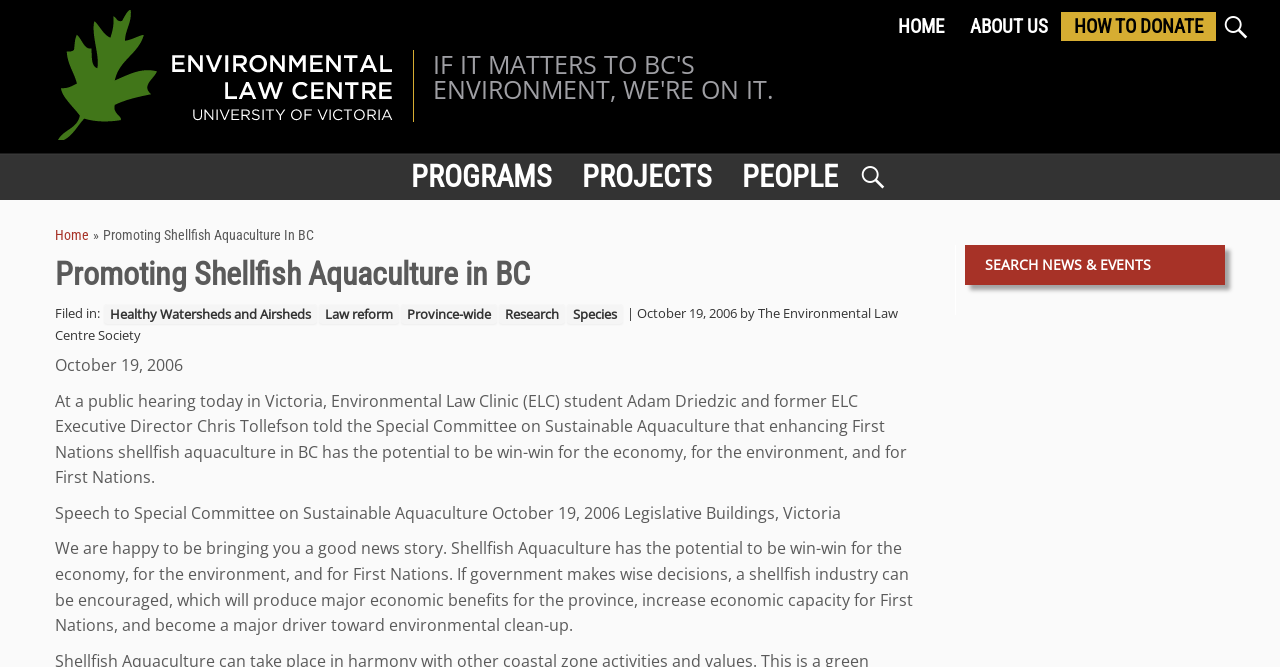Locate the bounding box coordinates of the item that should be clicked to fulfill the instruction: "search news and events".

[0.77, 0.382, 0.899, 0.411]